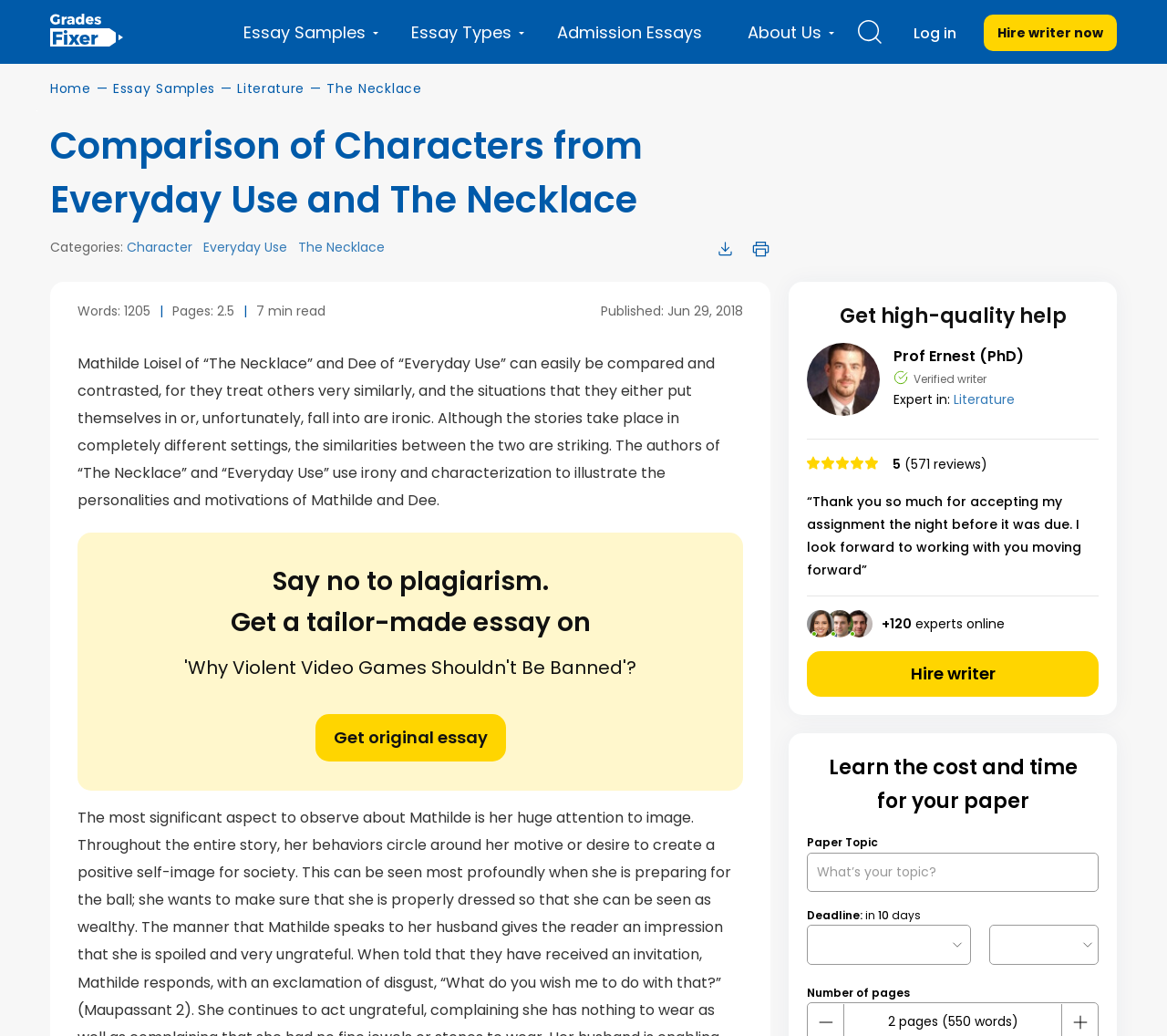Please give a succinct answer to the question in one word or phrase:
What is the deadline for the paper?

in days